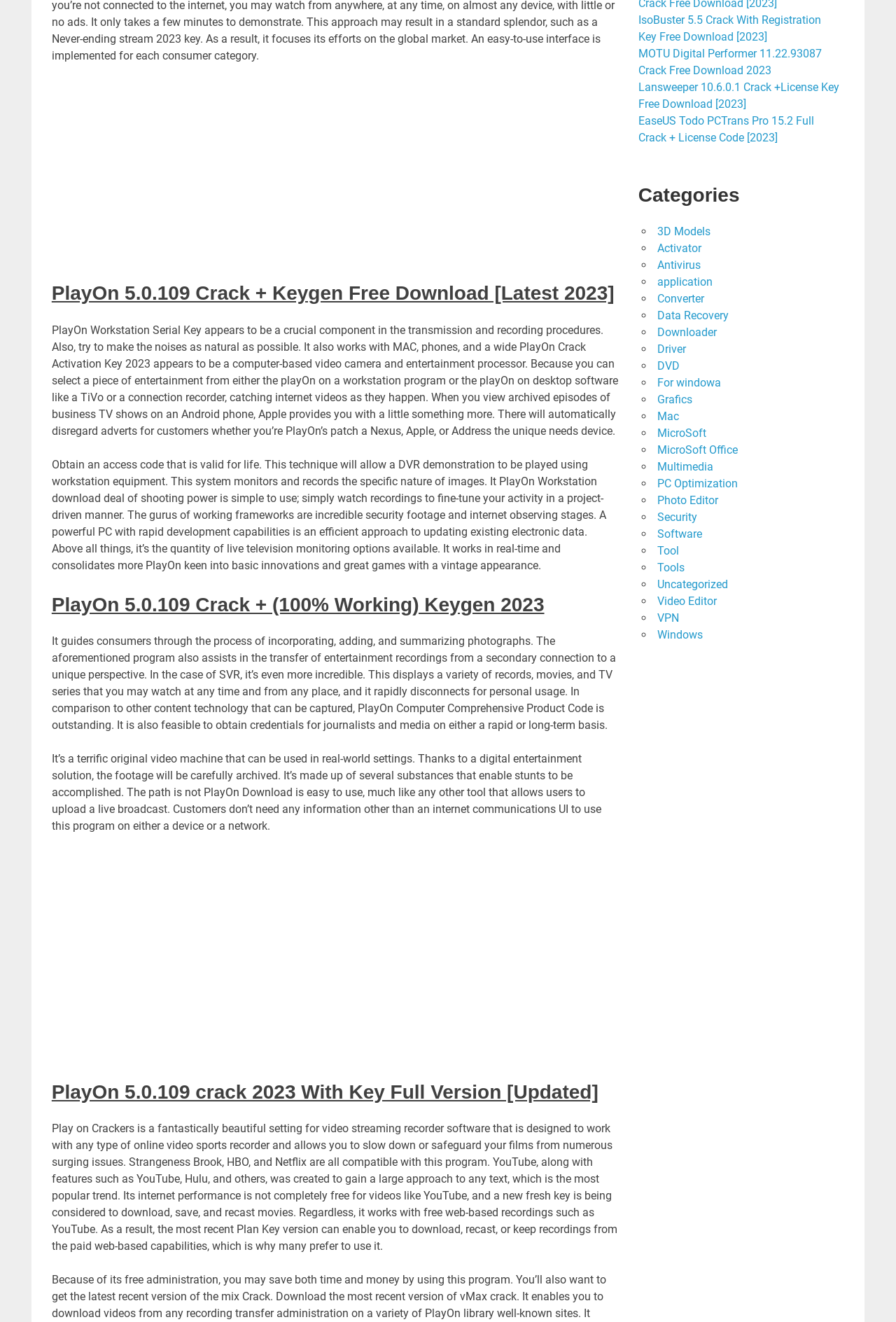Given the element description Data Recovery, identify the bounding box coordinates for the UI element on the webpage screenshot. The format should be (top-left x, top-left y, bottom-right x, bottom-right y), with values between 0 and 1.

[0.733, 0.233, 0.813, 0.244]